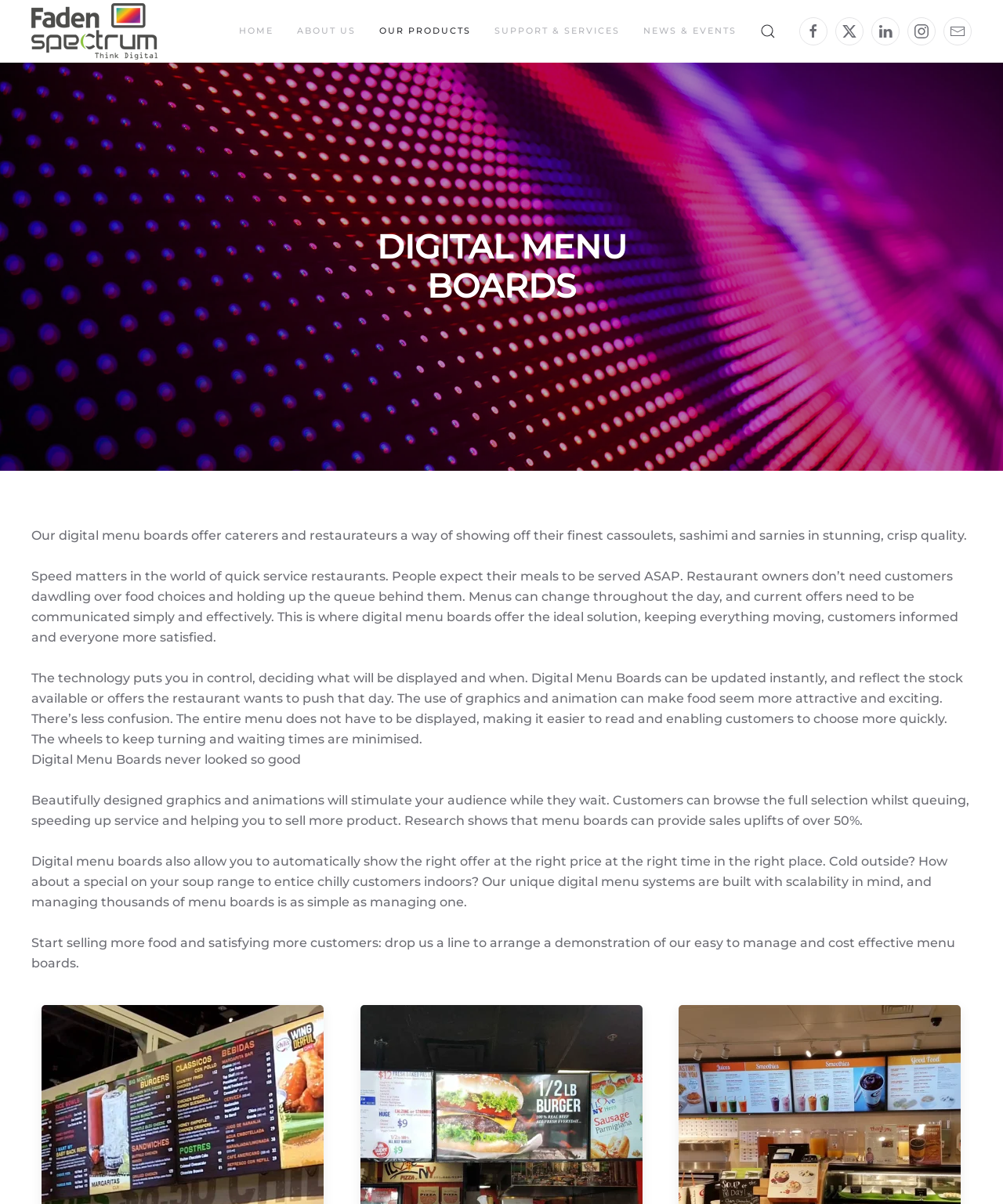What can be updated instantly on digital menu boards? Please answer the question using a single word or phrase based on the image.

Menu and offers